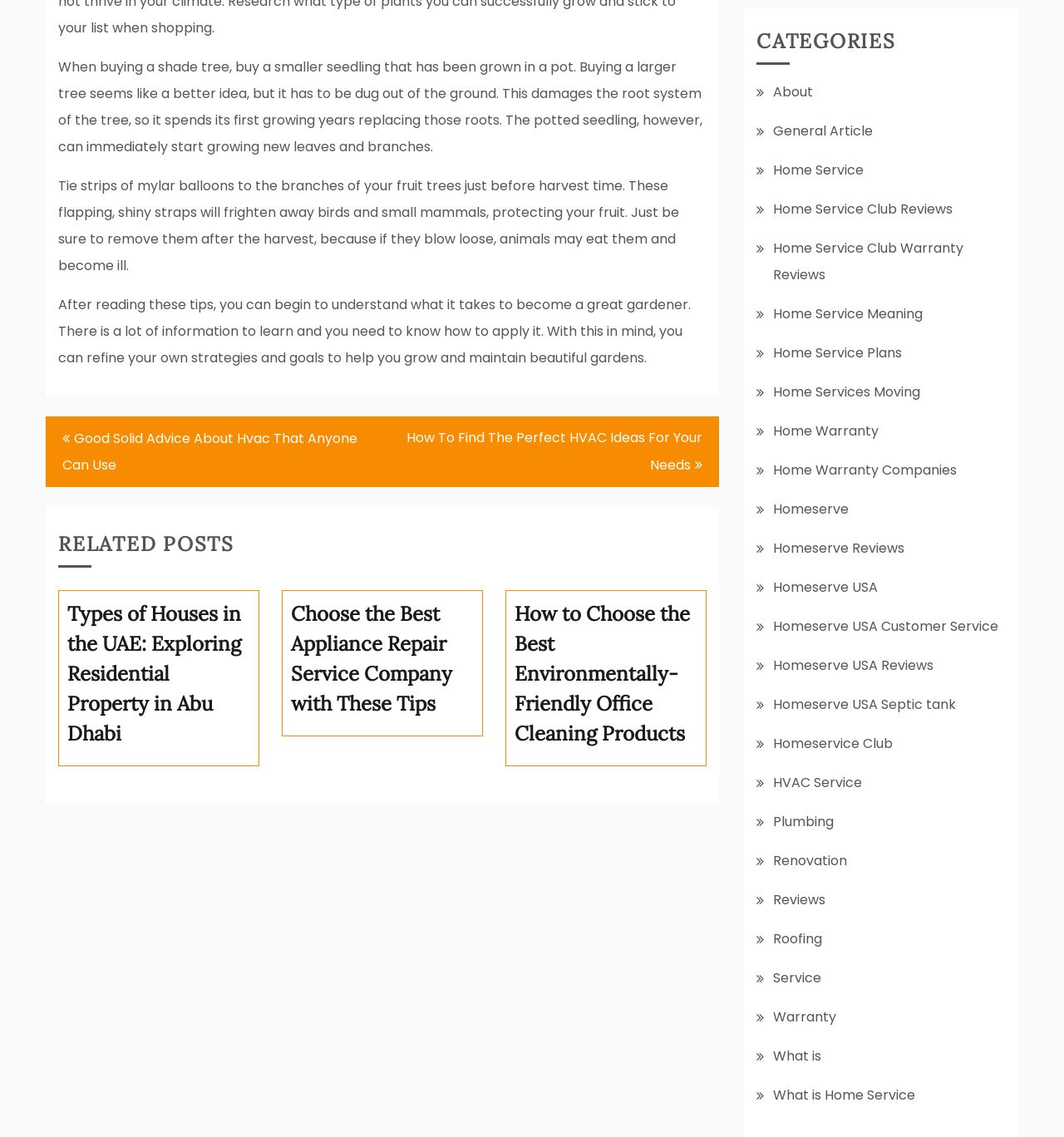Identify the bounding box coordinates for the region to click in order to carry out this instruction: "Browse 'Home Service' category". Provide the coordinates using four float numbers between 0 and 1, formatted as [left, top, right, bottom].

[0.727, 0.141, 0.812, 0.158]